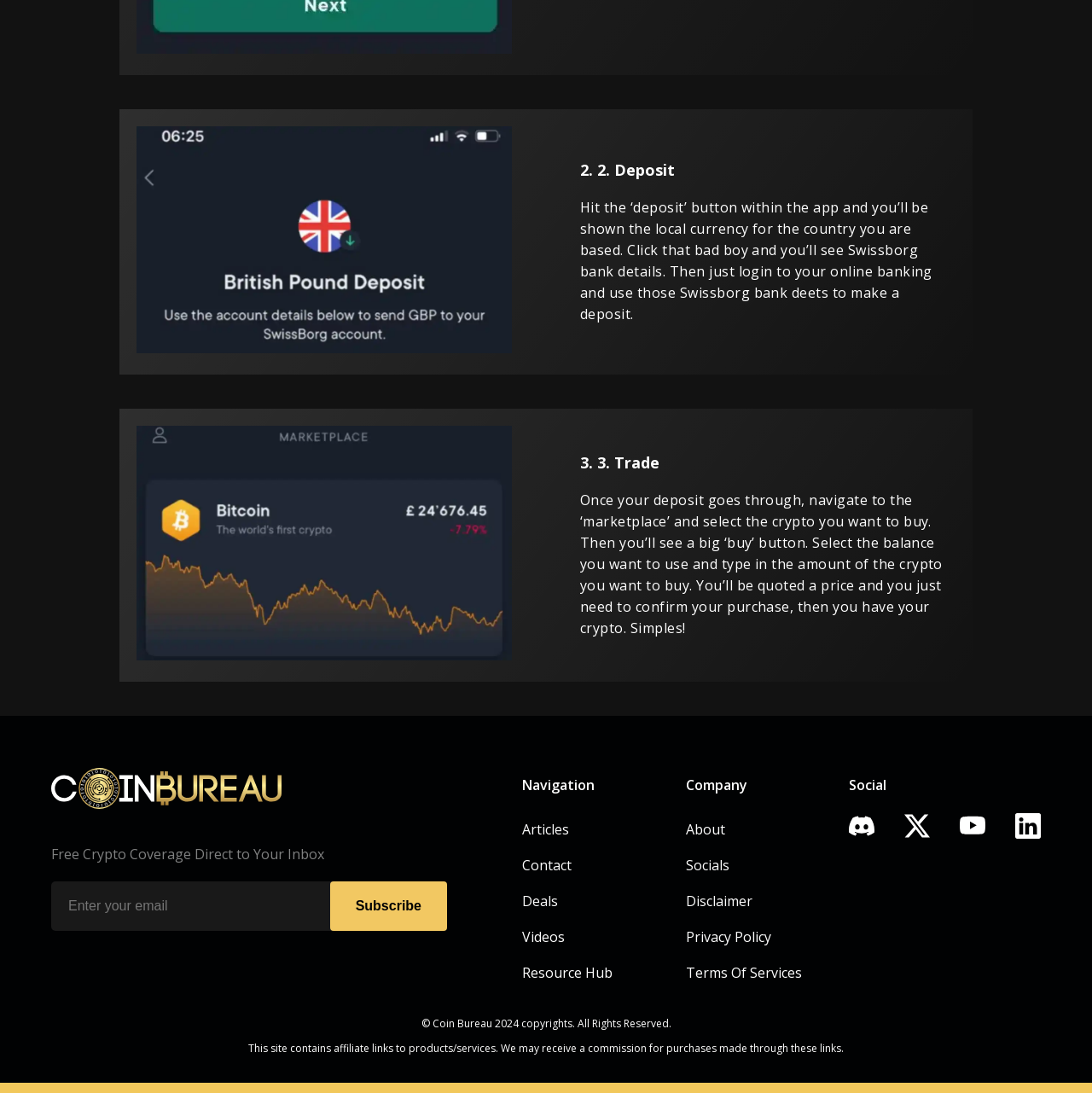Answer the question below in one word or phrase:
What is the 'Resource Hub' link for?

To access resources